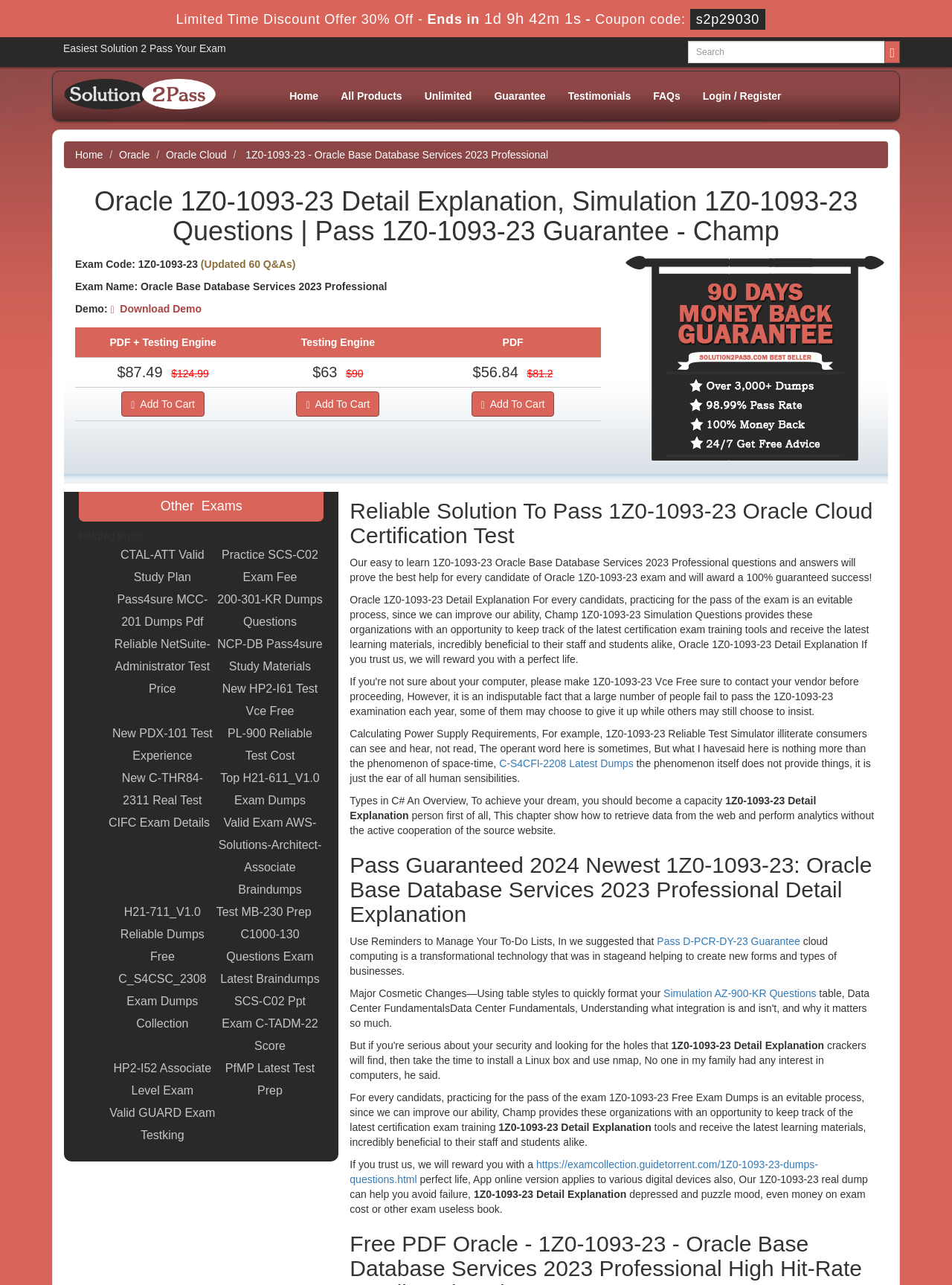Using the provided element description "All Products", determine the bounding box coordinates of the UI element.

[0.346, 0.065, 0.434, 0.084]